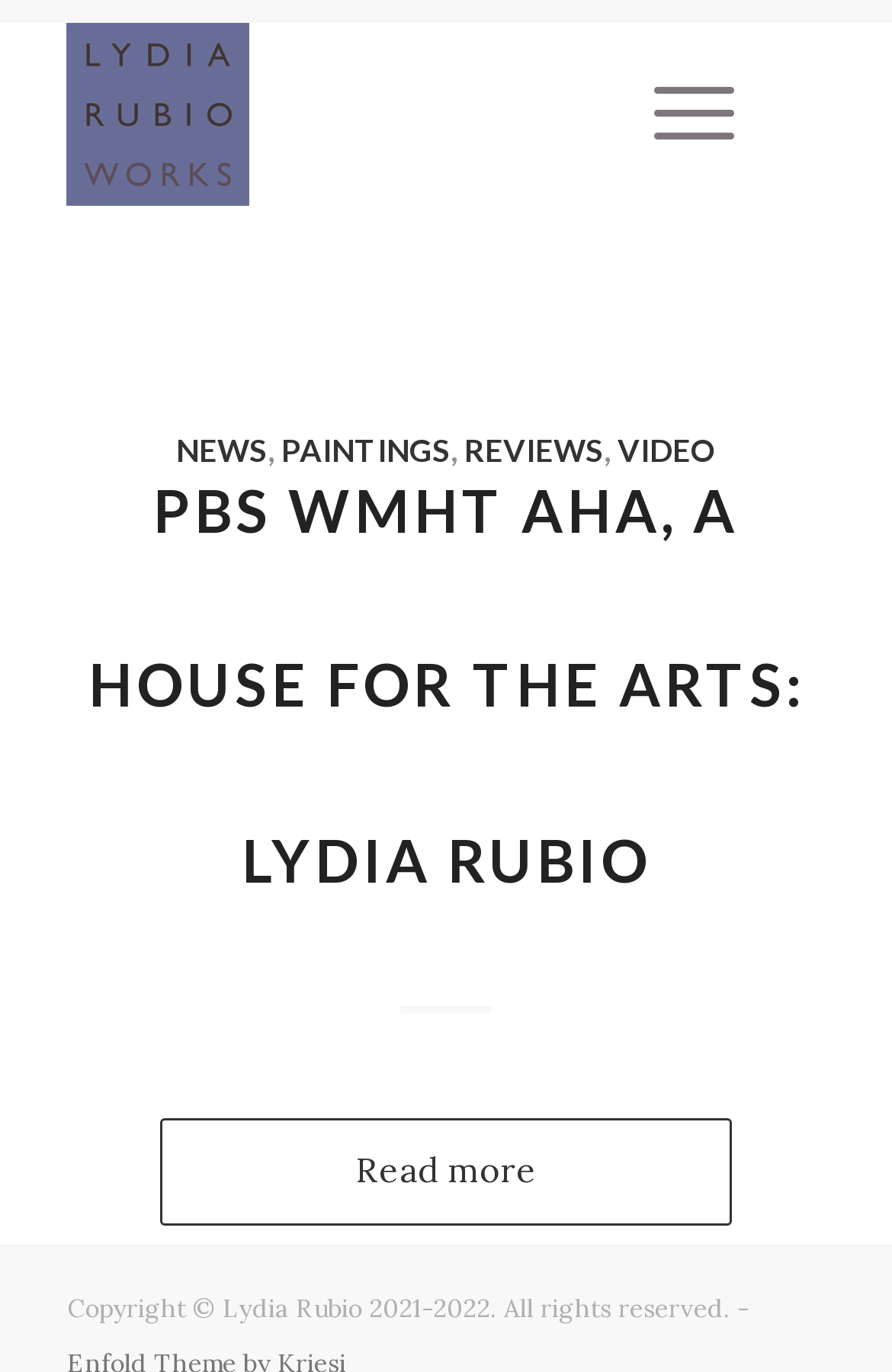Respond to the following query with just one word or a short phrase: 
What is the title of the article?

PBS WMHT AHA, A HOUSE FOR THE ARTS: LYDIA RUBIO